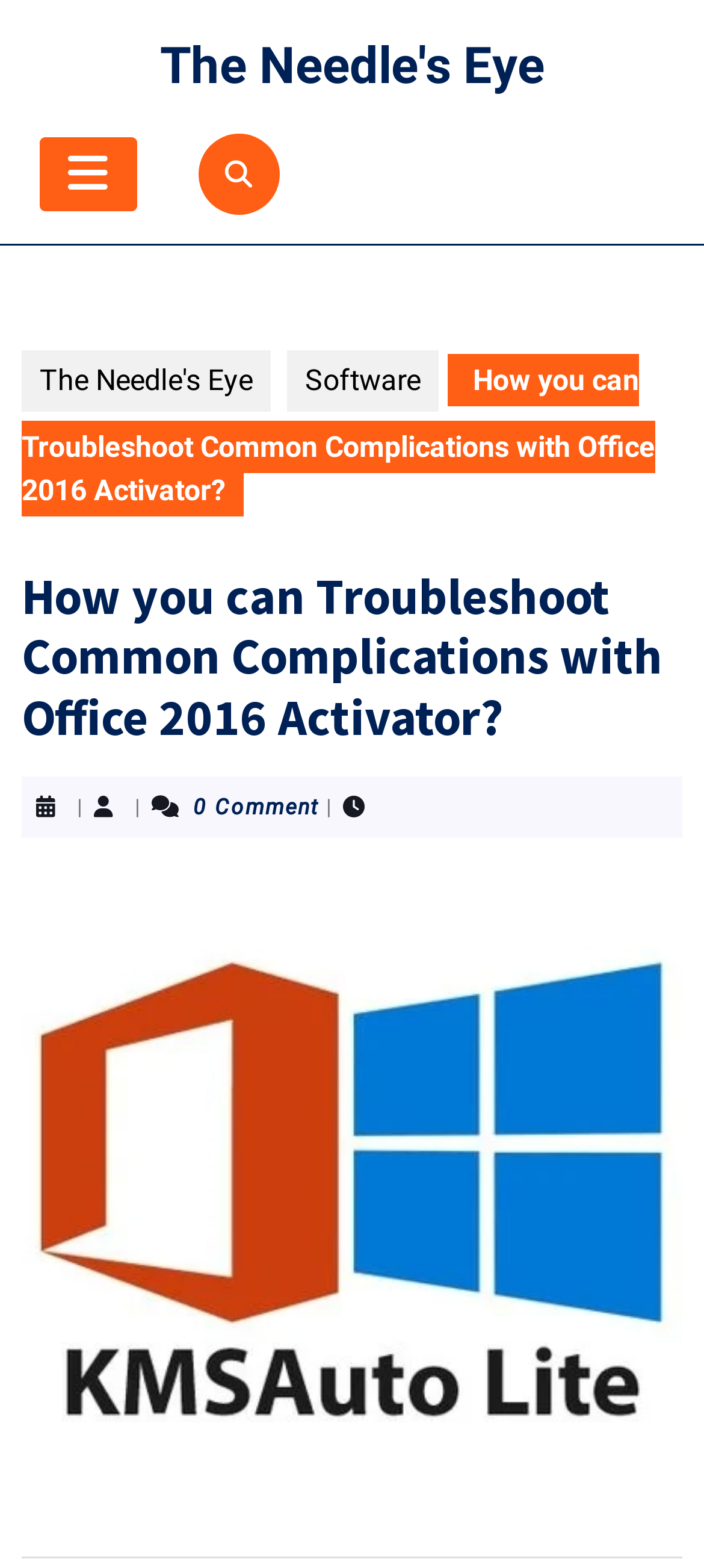What is the purpose of the separator element?
Answer the question in a detailed and comprehensive manner.

I found a separator element with an orientation of horizontal, which suggests that its purpose is to separate the content above and below it, providing a visual distinction between different sections of the article.